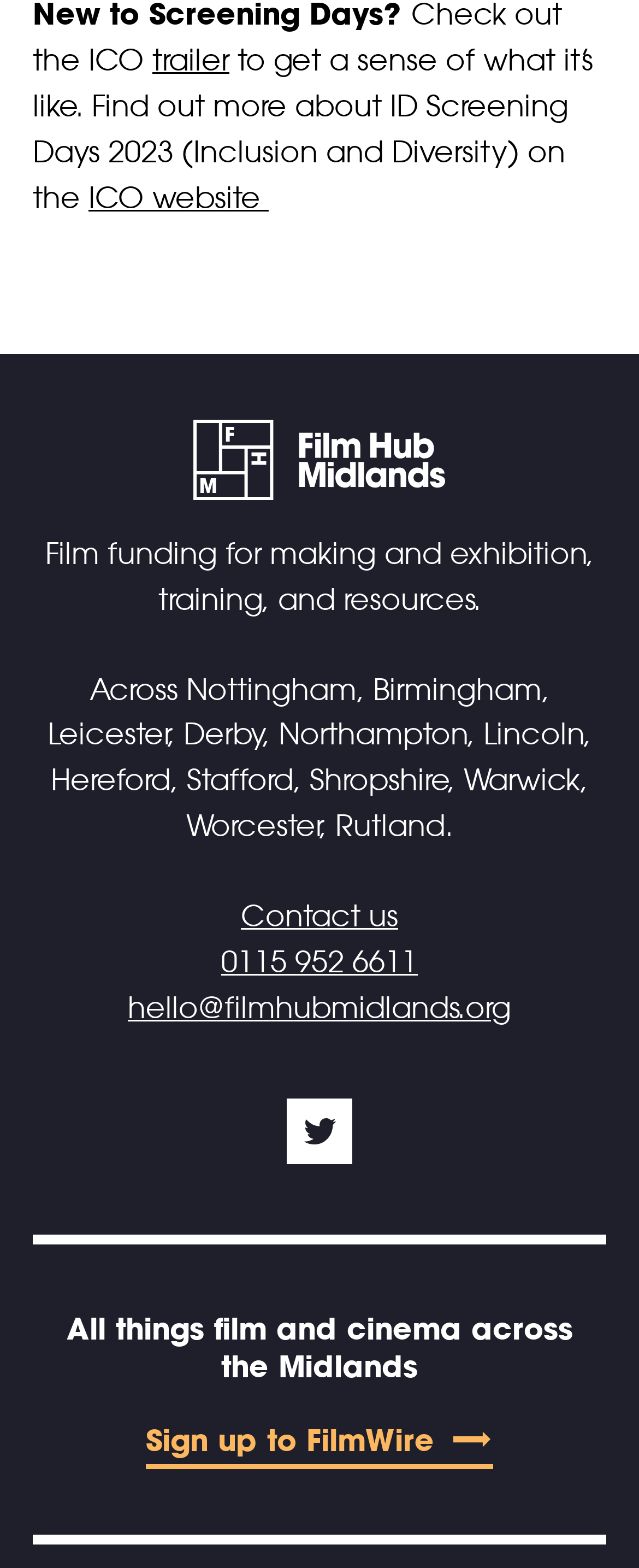Please predict the bounding box coordinates (top-left x, top-left y, bottom-right x, bottom-right y) for the UI element in the screenshot that fits the description: Sign up to FilmWire

[0.228, 0.904, 0.772, 0.937]